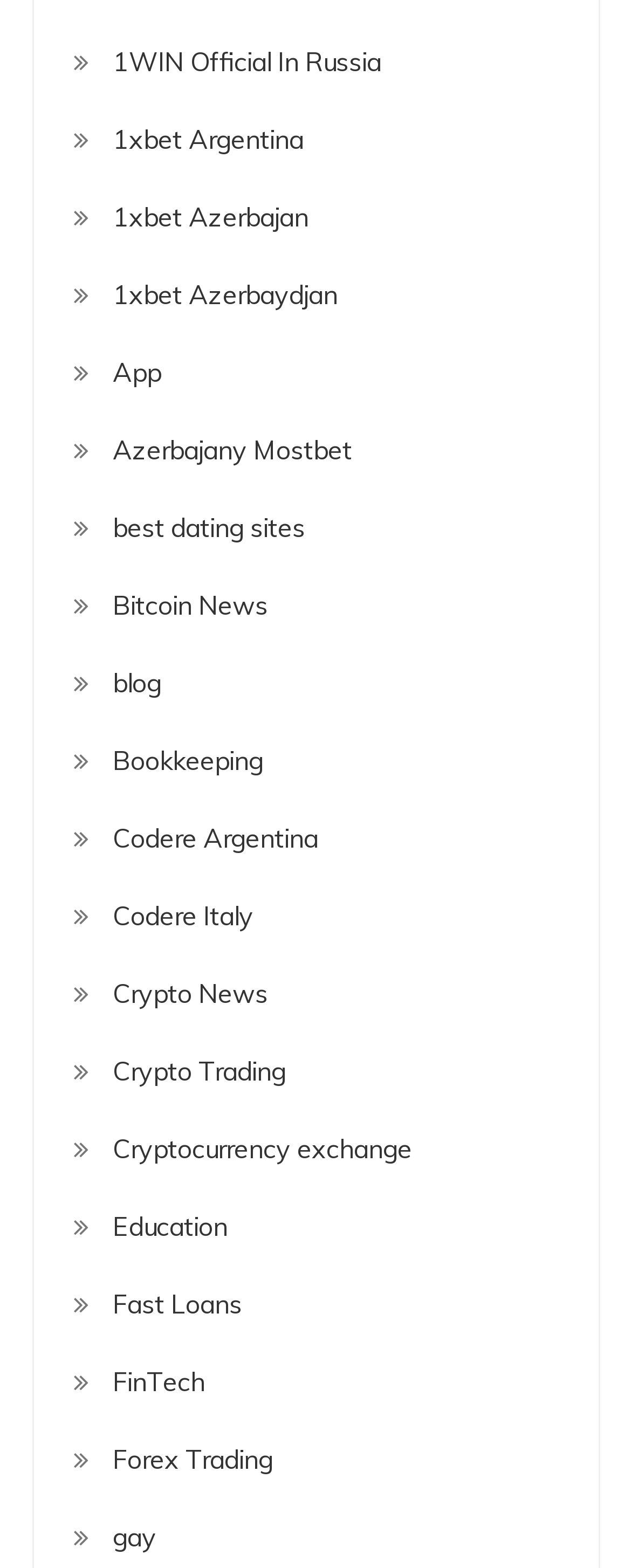Give a one-word or one-phrase response to the question:
How many links are related to finance?

6